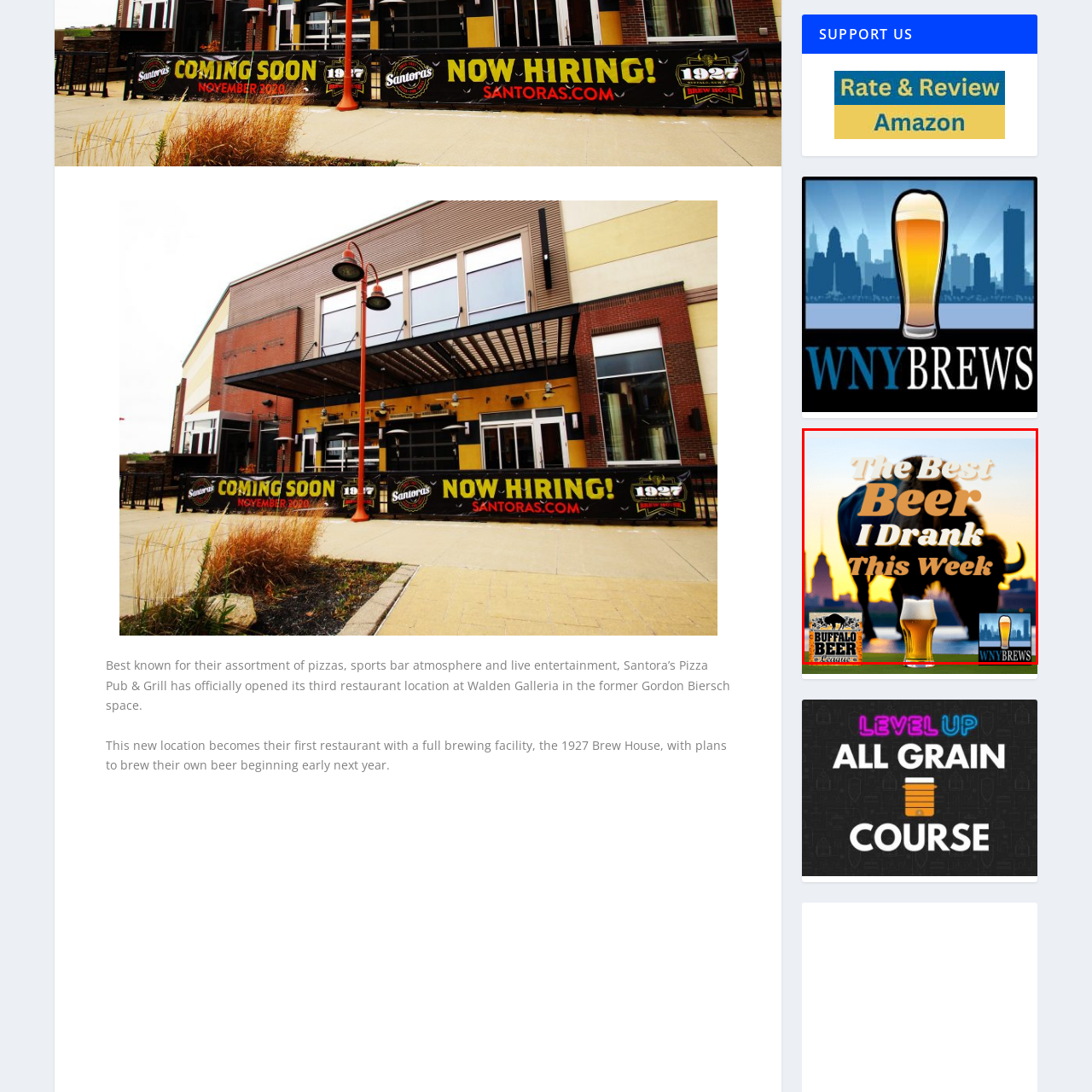View the image highlighted in red and provide one word or phrase: What is juxtaposed against the city skyline?

The silhouette of a bison